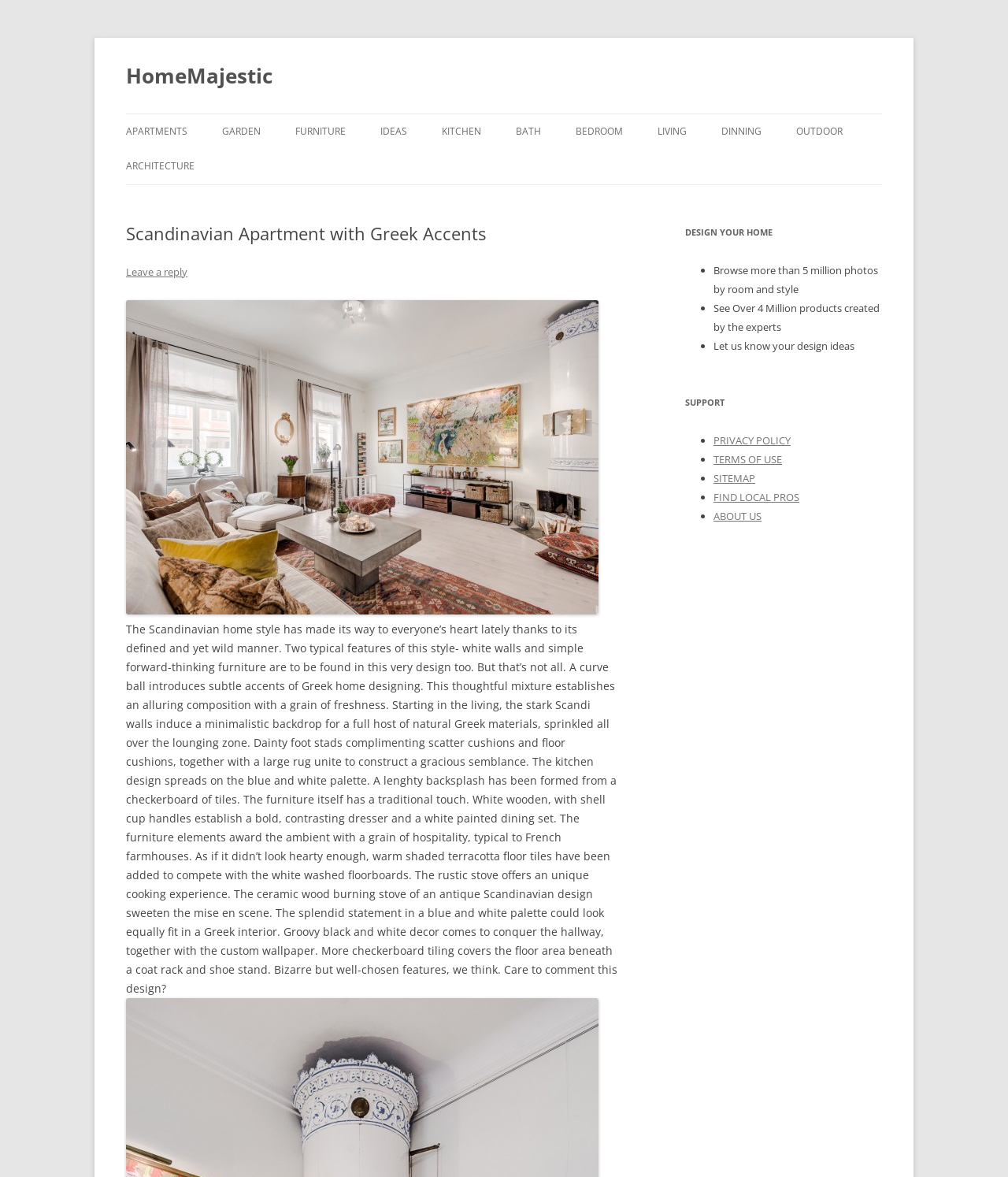What is the color palette of the kitchen design?
Please provide a detailed and thorough answer to the question.

The description of the kitchen design mentions a 'blue and white palette', indicating that the dominant colors of the kitchen are blue and white.